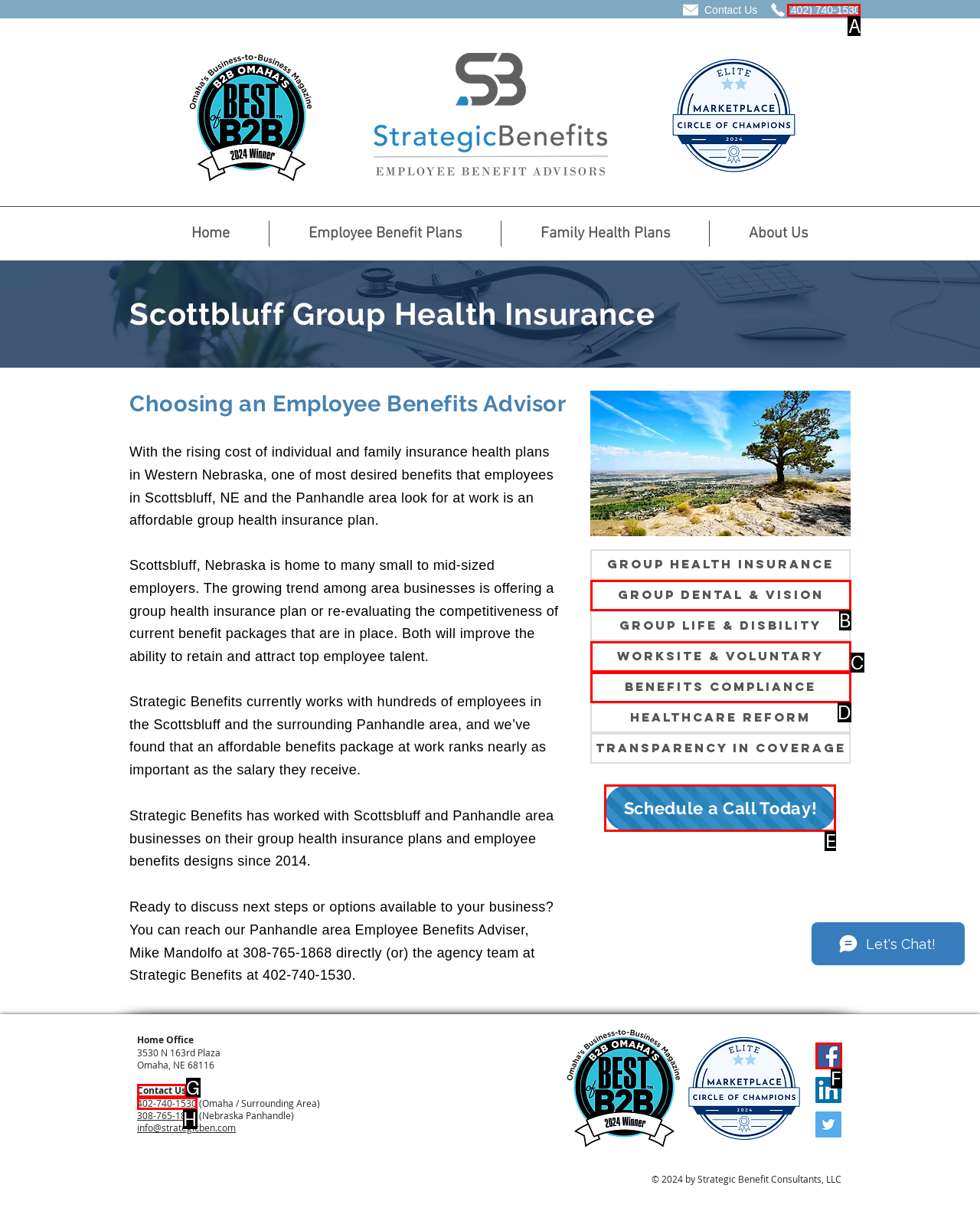To execute the task: Schedule a Call Today!, which one of the highlighted HTML elements should be clicked? Answer with the option's letter from the choices provided.

E